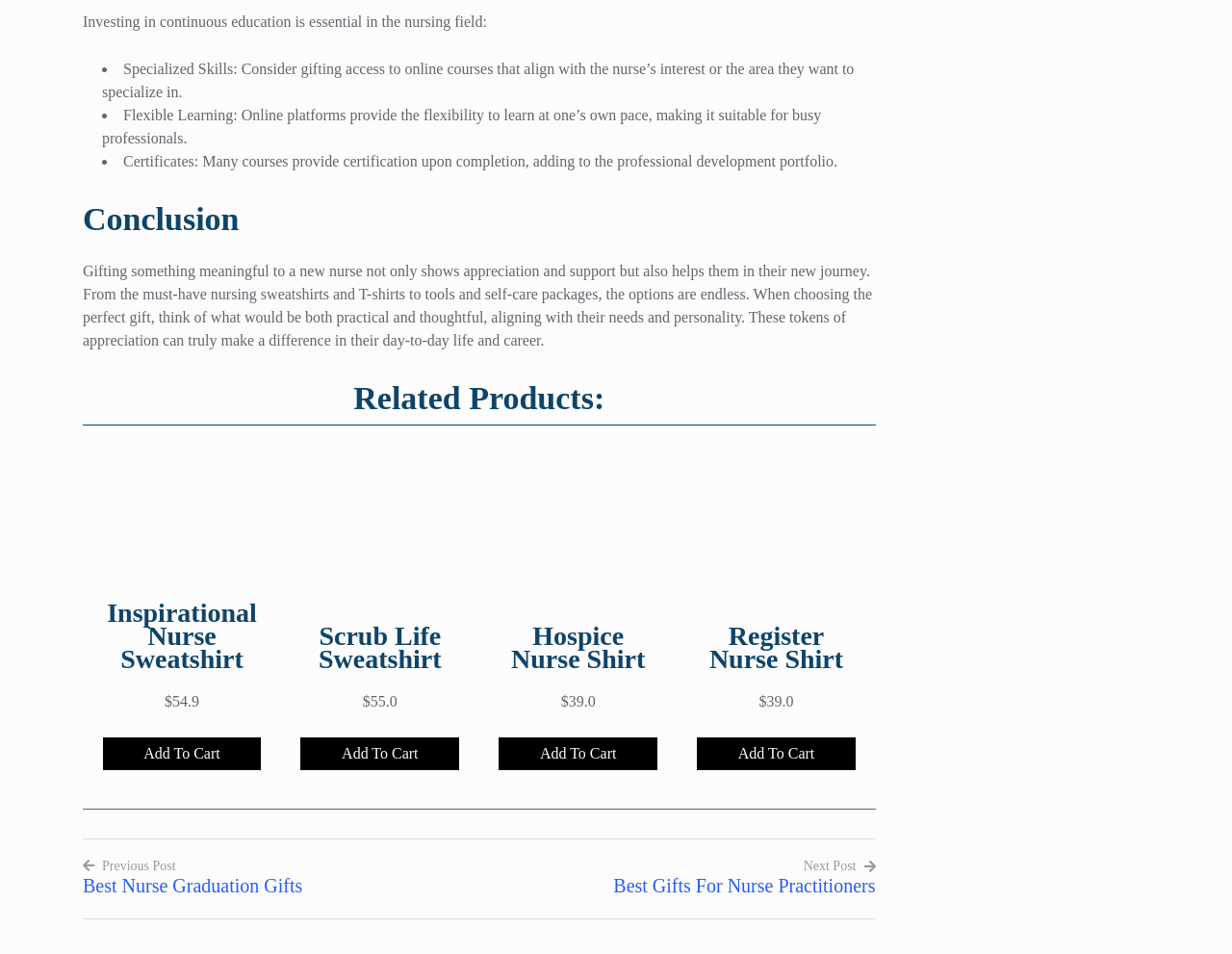Please mark the bounding box coordinates of the area that should be clicked to carry out the instruction: "read the Disclaimer".

None